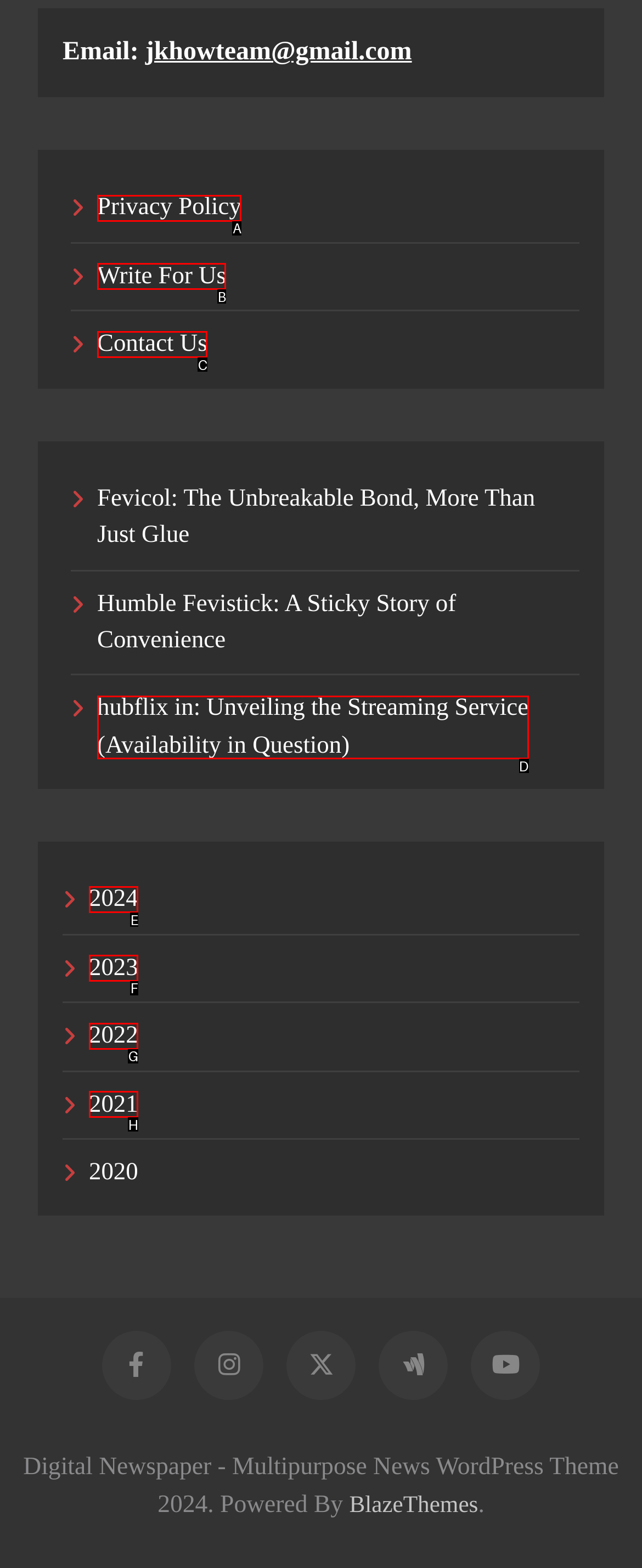Find the option that matches this description: Write For Us
Provide the corresponding letter directly.

B